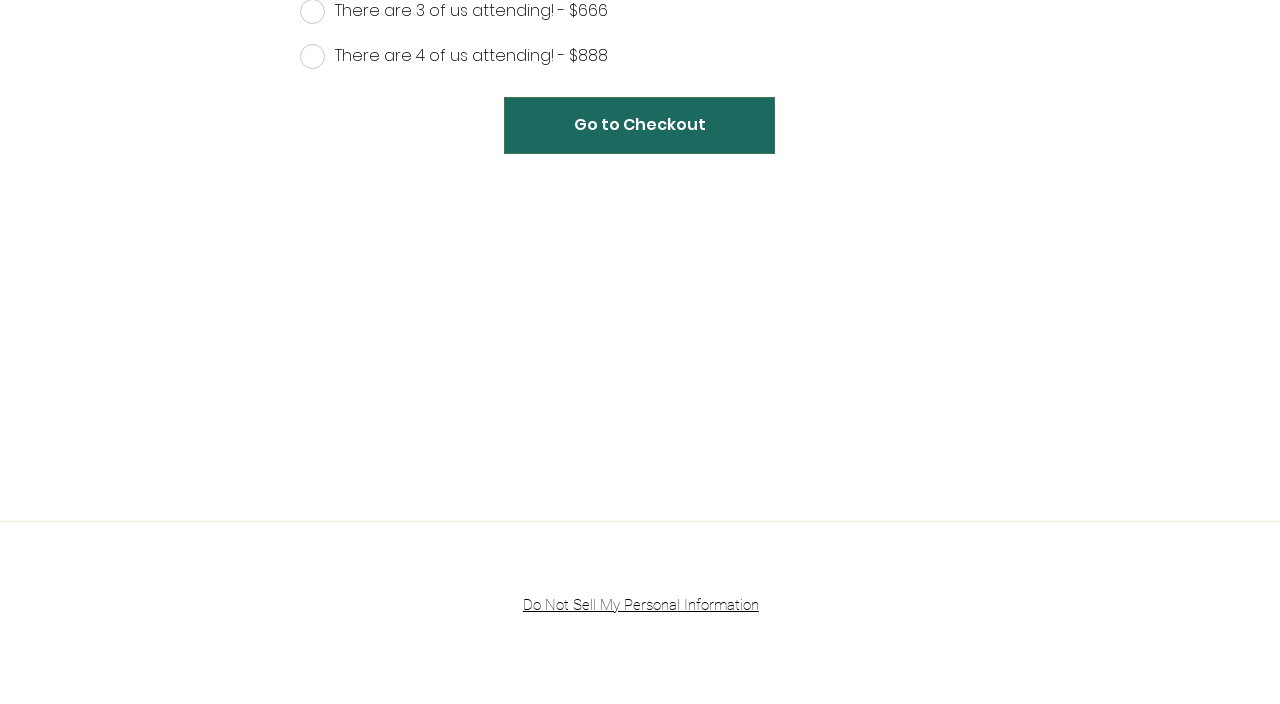Respond to the question below with a single word or phrase:
What is the location of the organization?

Aubrey, TX 76227